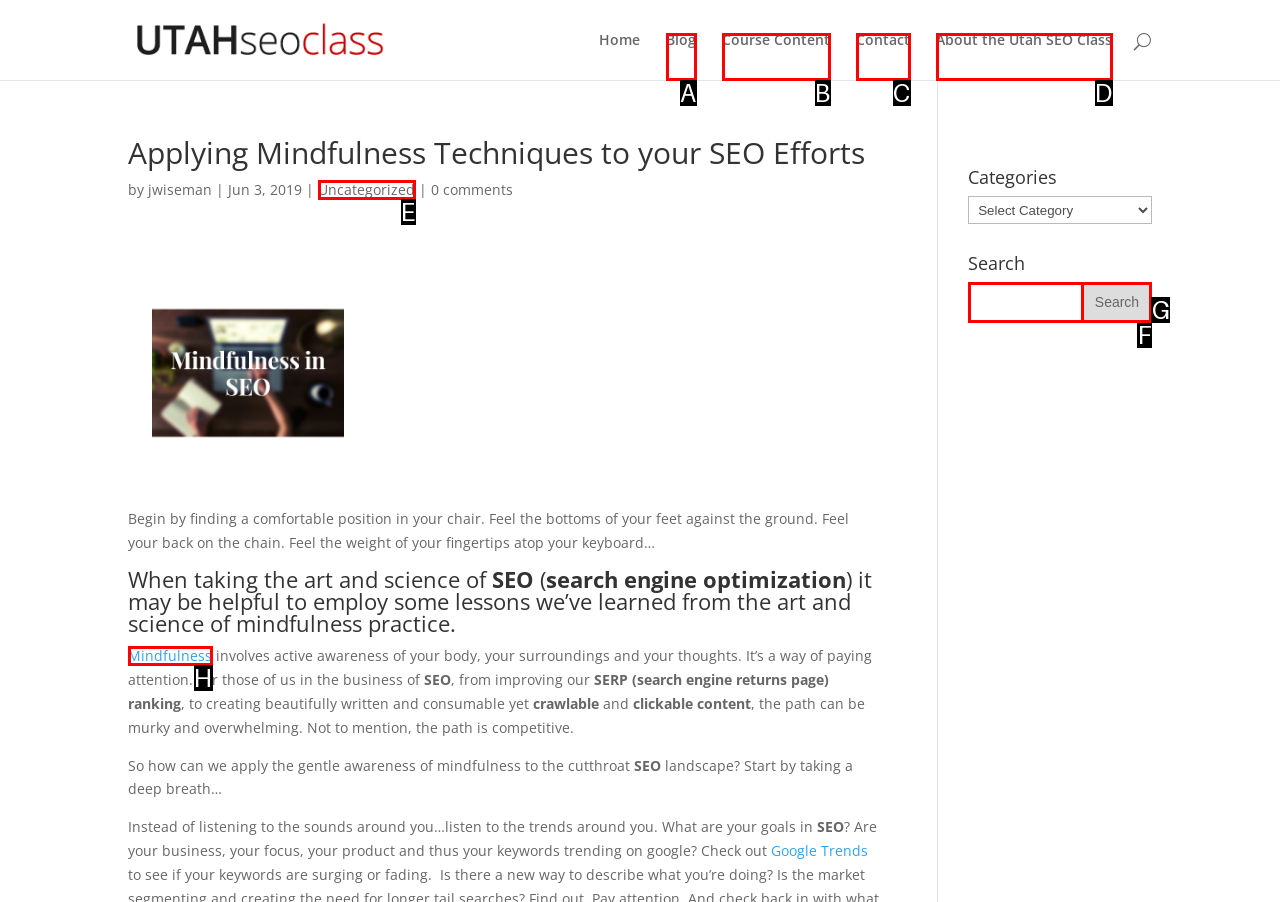Determine which HTML element fits the description: About the Utah SEO Class. Answer with the letter corresponding to the correct choice.

D